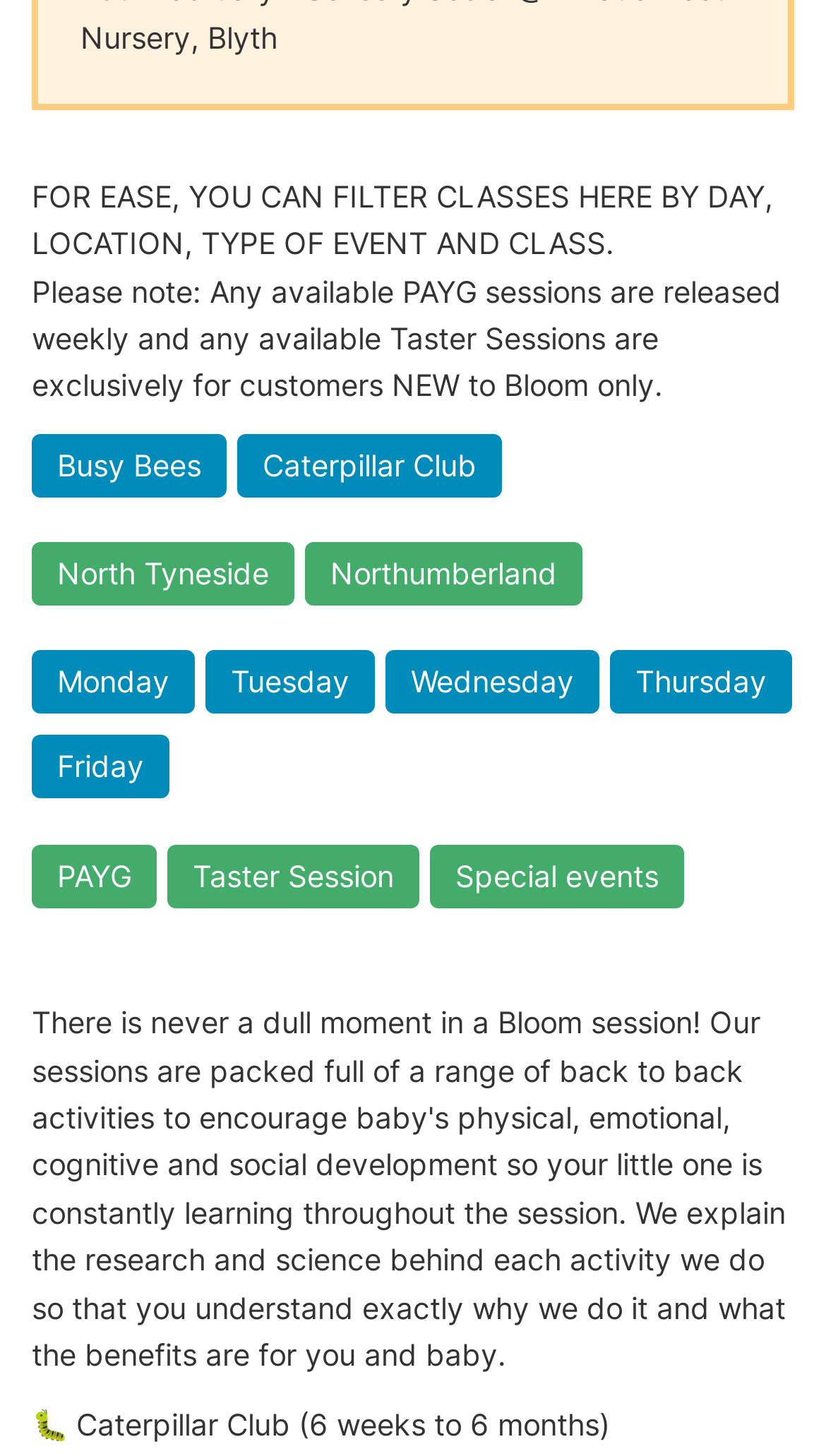Please find the bounding box coordinates of the element that you should click to achieve the following instruction: "View Caterpillar Club classes". The coordinates should be presented as four float numbers between 0 and 1: [left, top, right, bottom].

[0.287, 0.298, 0.608, 0.342]